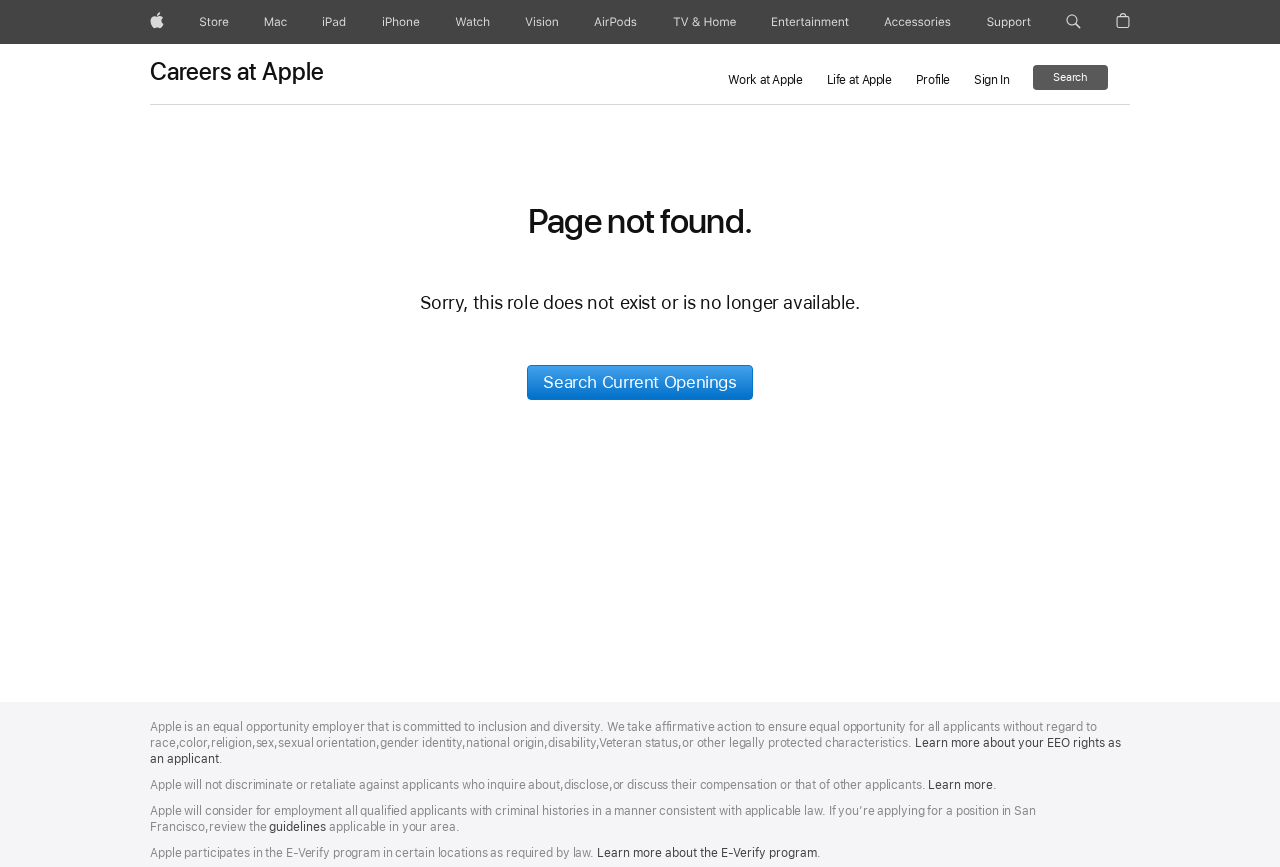Identify the bounding box of the UI element that matches this description: "parent_node: 0 aria-label="Shopping Bag"".

[0.865, 0.0, 0.889, 0.051]